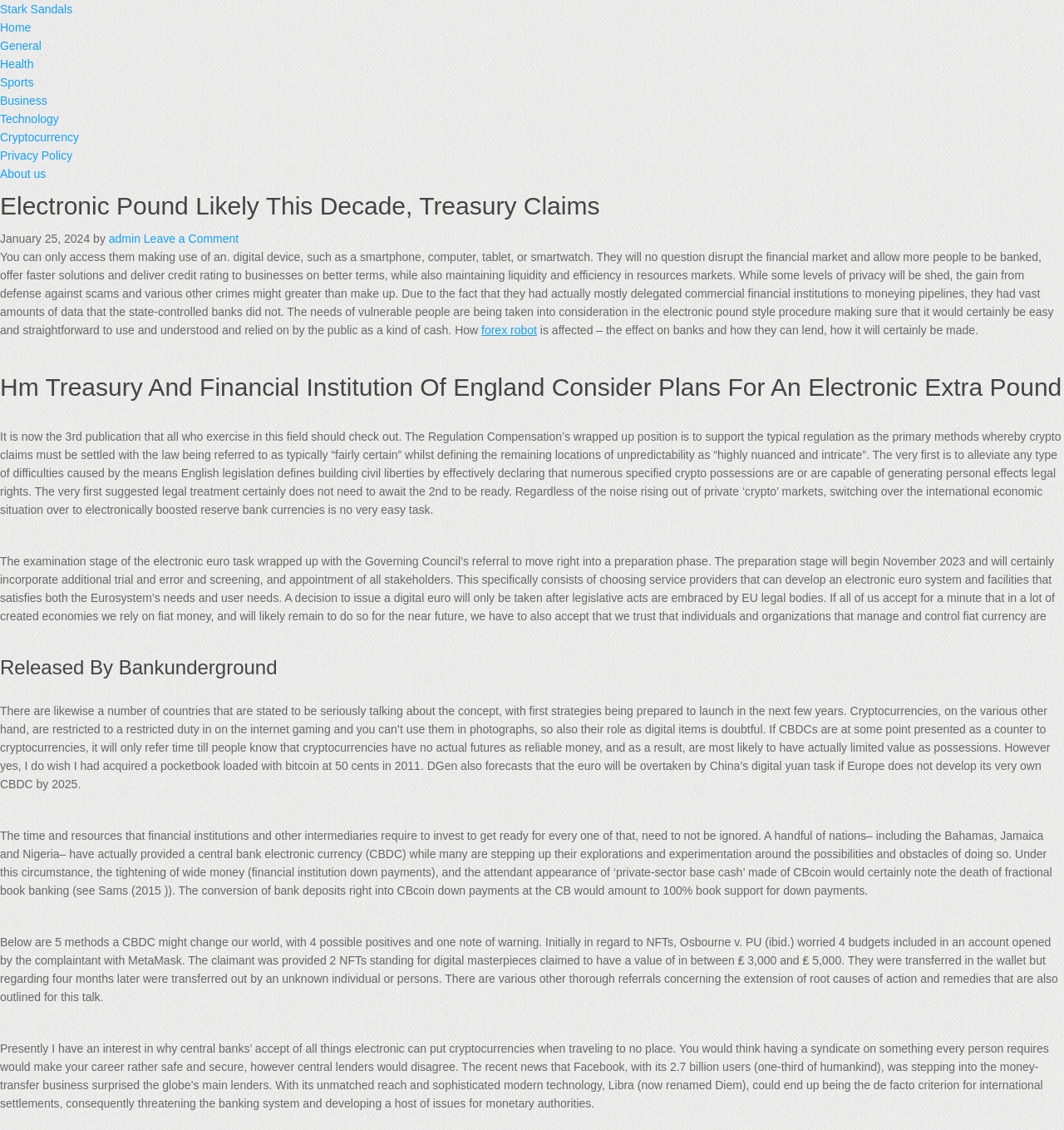Determine the bounding box coordinates of the UI element that matches the following description: "Stark Sandals". The coordinates should be four float numbers between 0 and 1 in the format [left, top, right, bottom].

[0.0, 0.002, 0.068, 0.014]